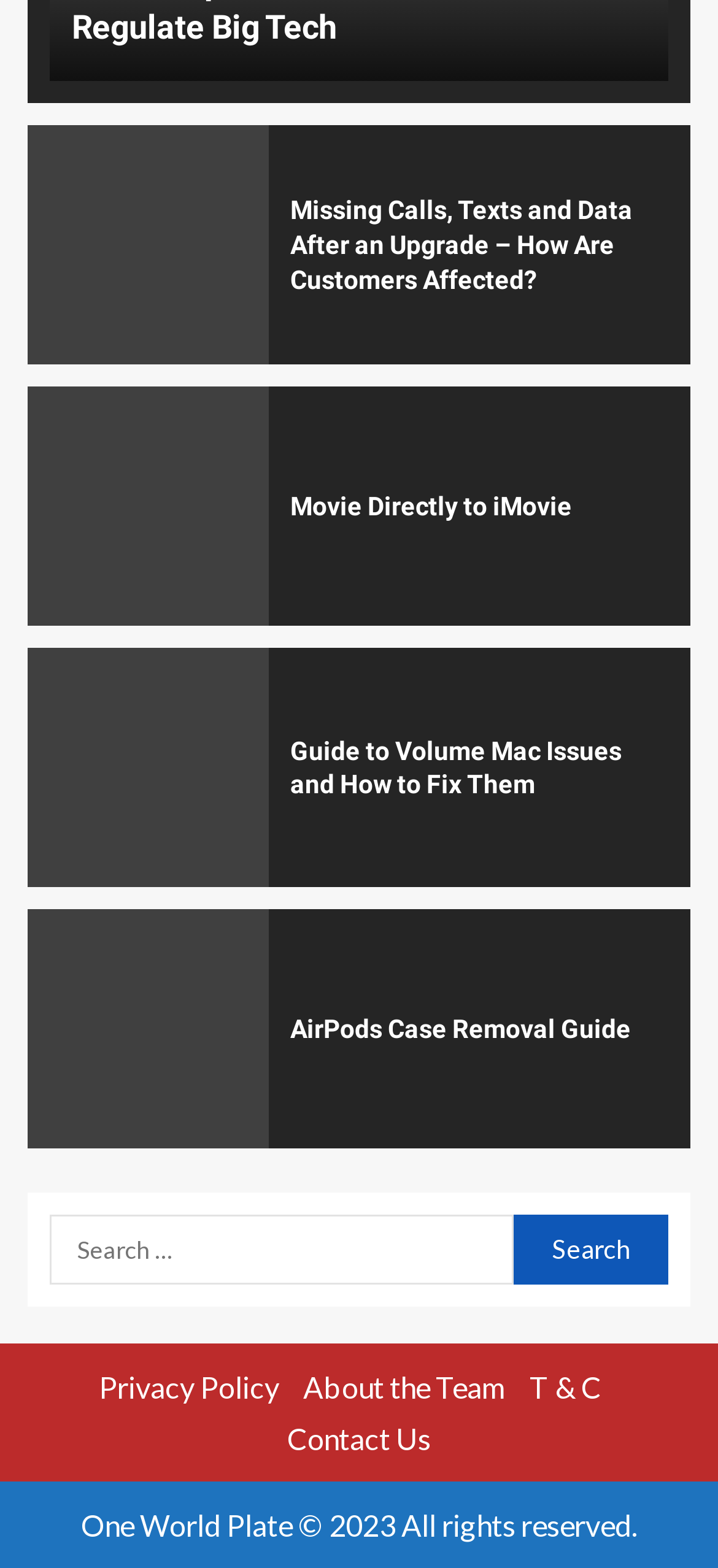Identify the bounding box for the described UI element: "value="Search"".

[0.715, 0.775, 0.931, 0.82]